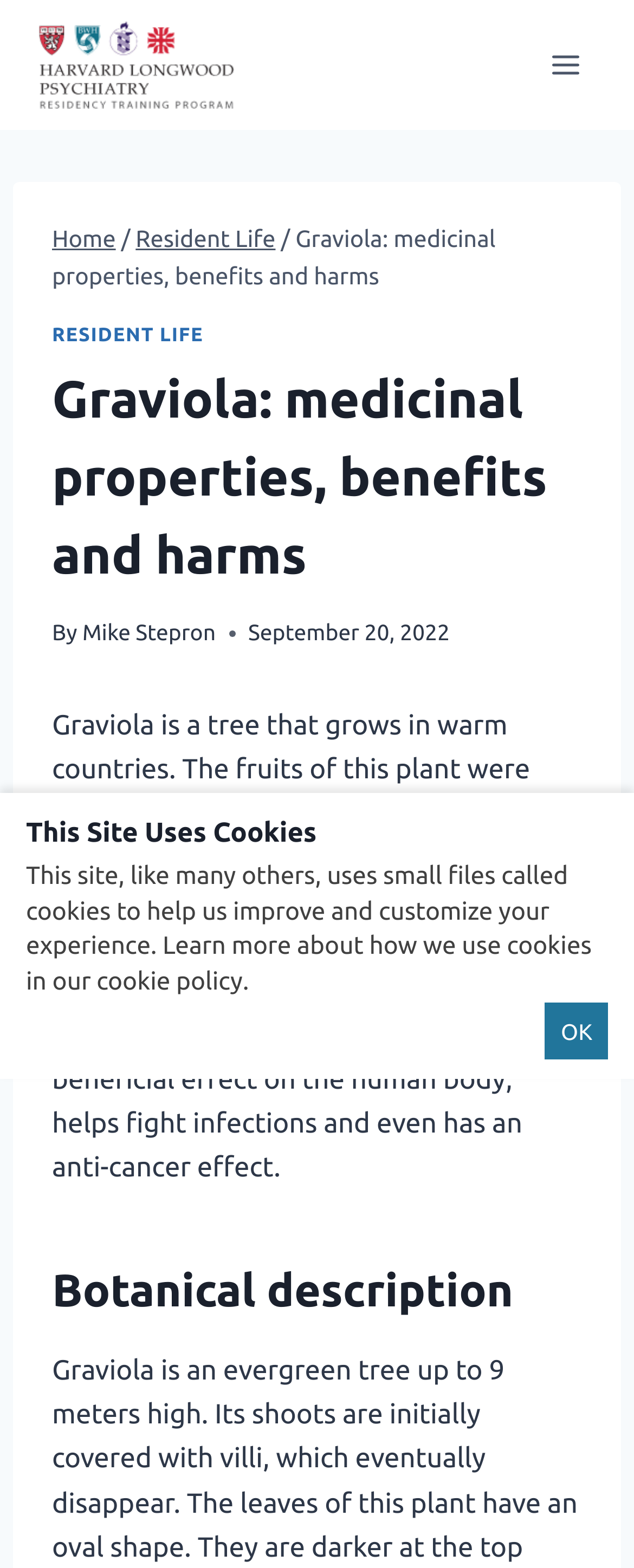Provide a brief response to the question using a single word or phrase: 
What is the purpose of the button in the top-right corner?

Open menu